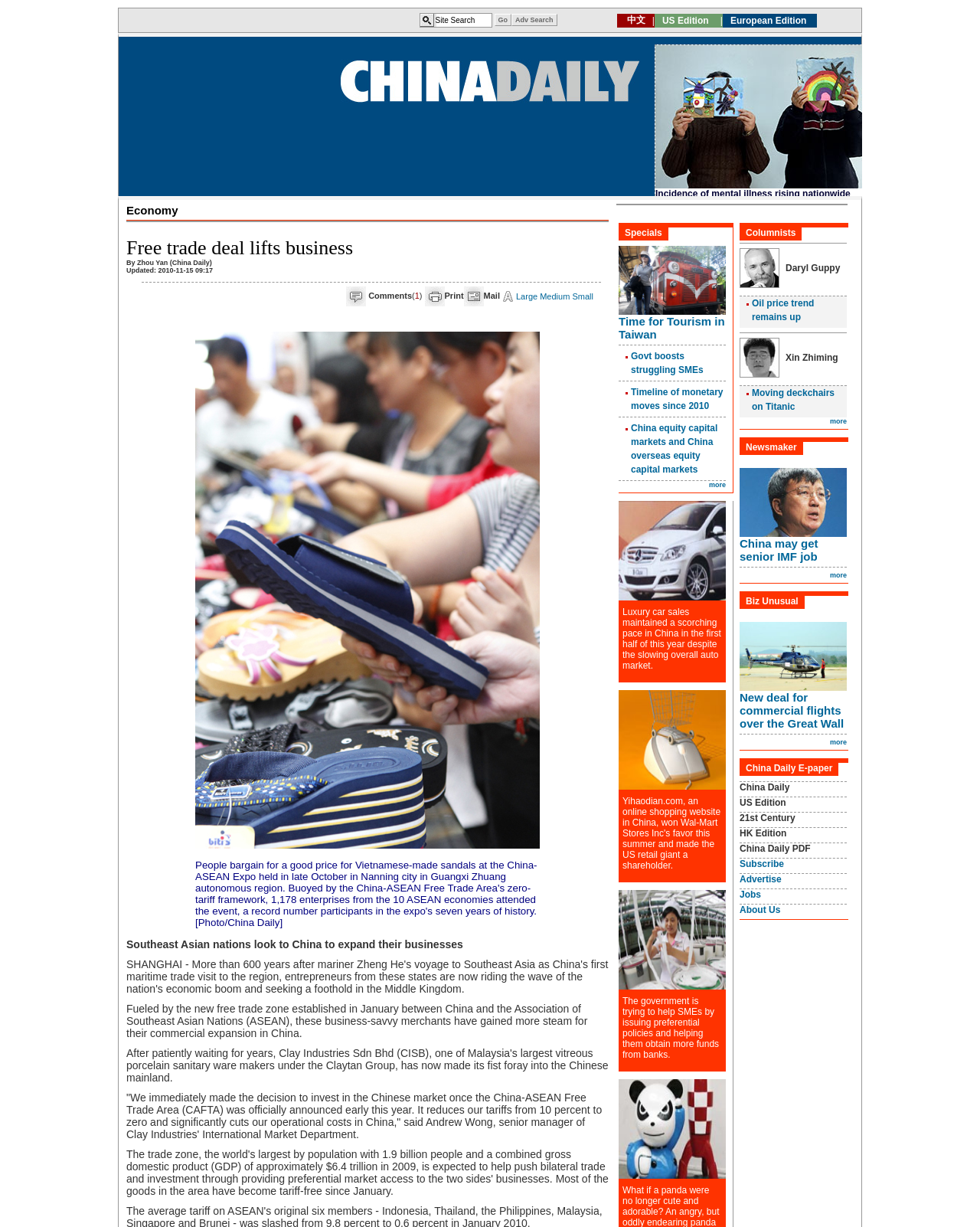Find the main header of the webpage and produce its text content.

Free trade deal lifts business